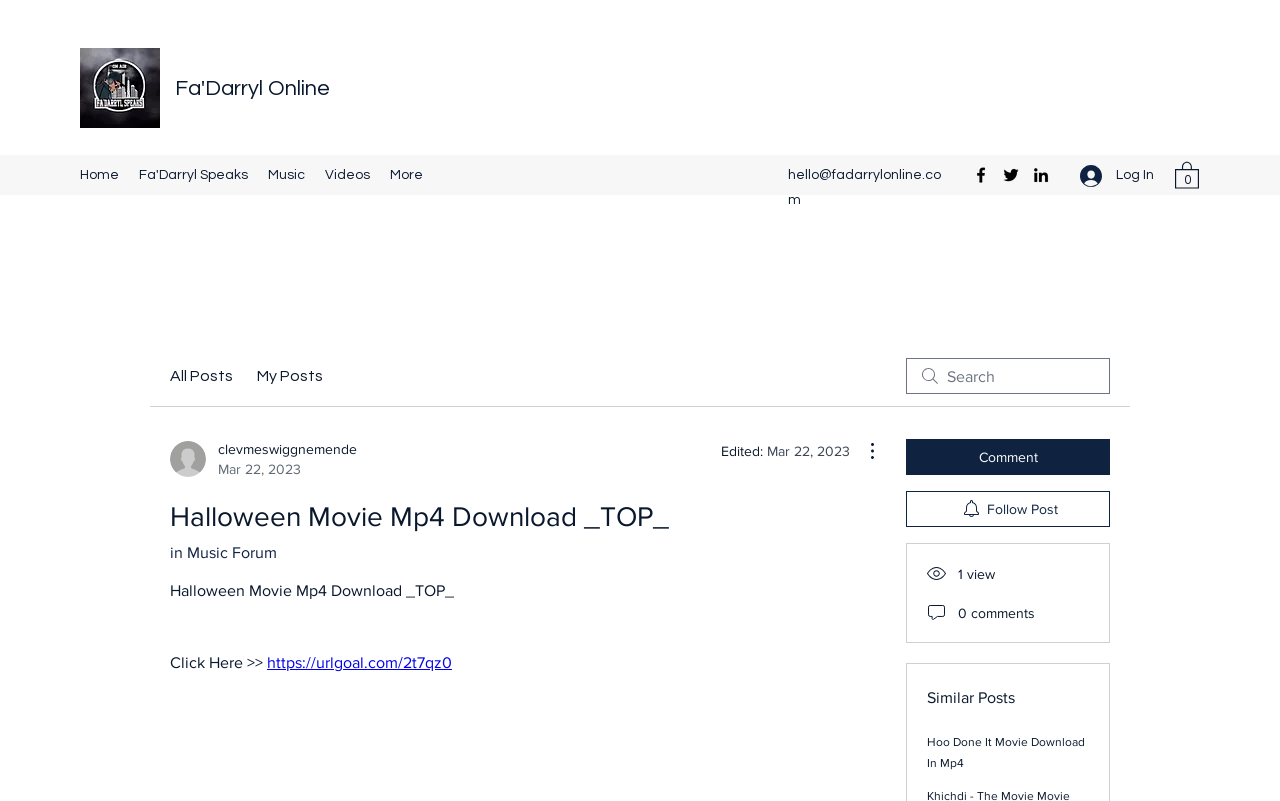Give the bounding box coordinates for the element described as: "Follow Post".

[0.708, 0.613, 0.867, 0.658]